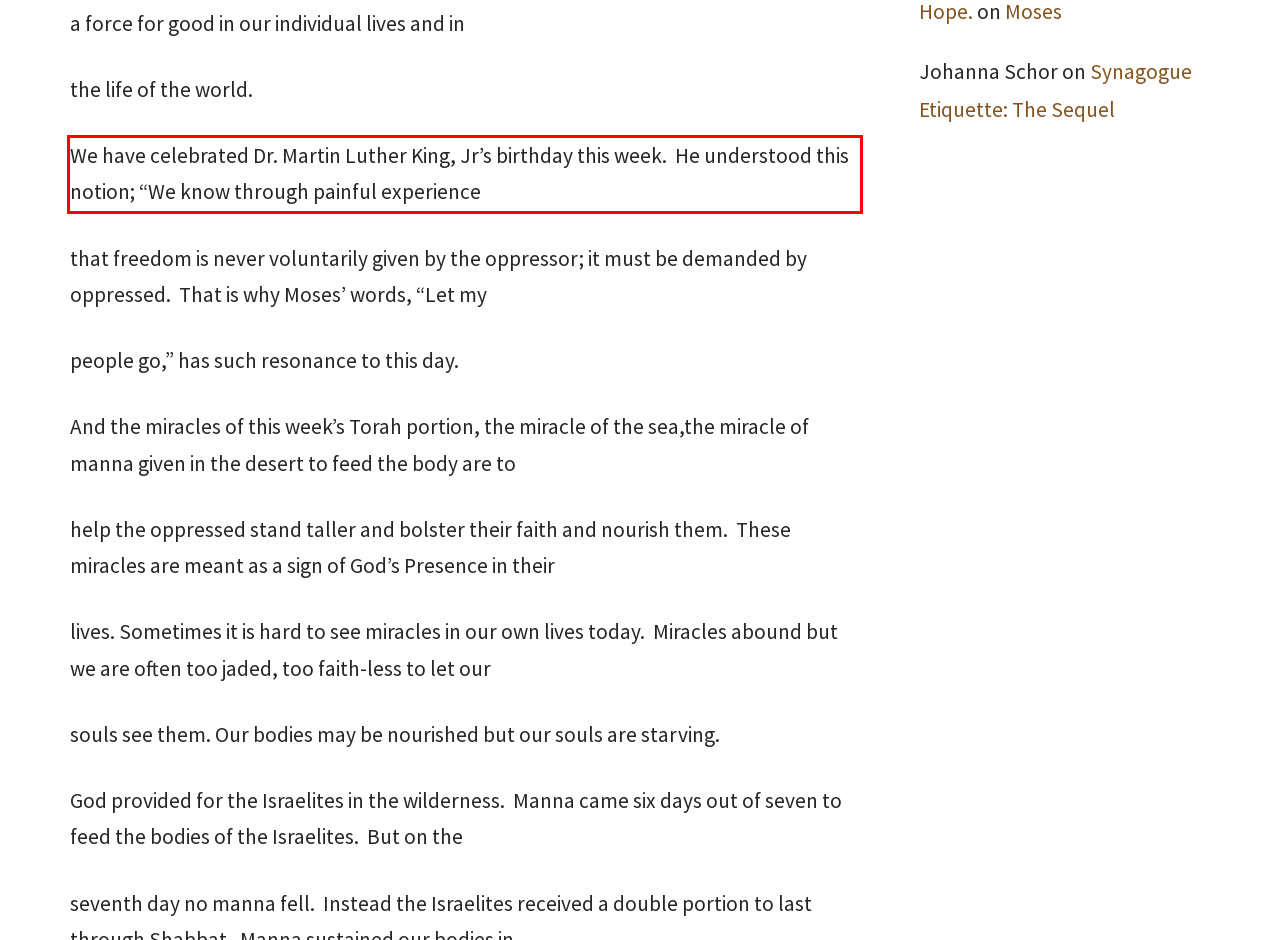Please perform OCR on the text within the red rectangle in the webpage screenshot and return the text content.

We have celebrated Dr. Martin Luther King, Jr’s birthday this week. He understood this notion; “We know through painful experience